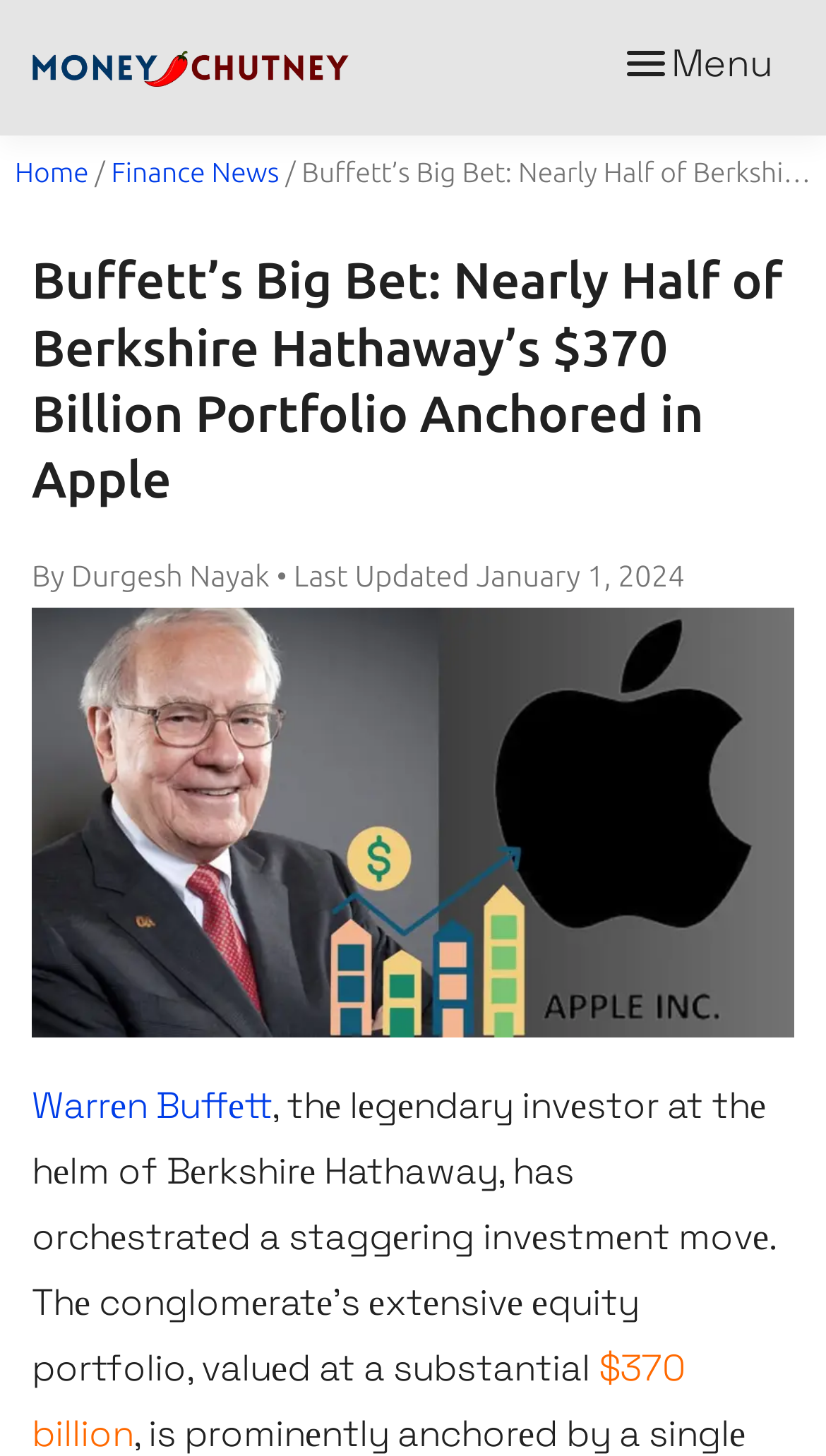Extract the top-level heading from the webpage and provide its text.

Buffеtt’s Big Bеt: Nеarly Half of Bеrkshirе Hathaway’s $370 Billion Portfolio Anchorеd in Applе